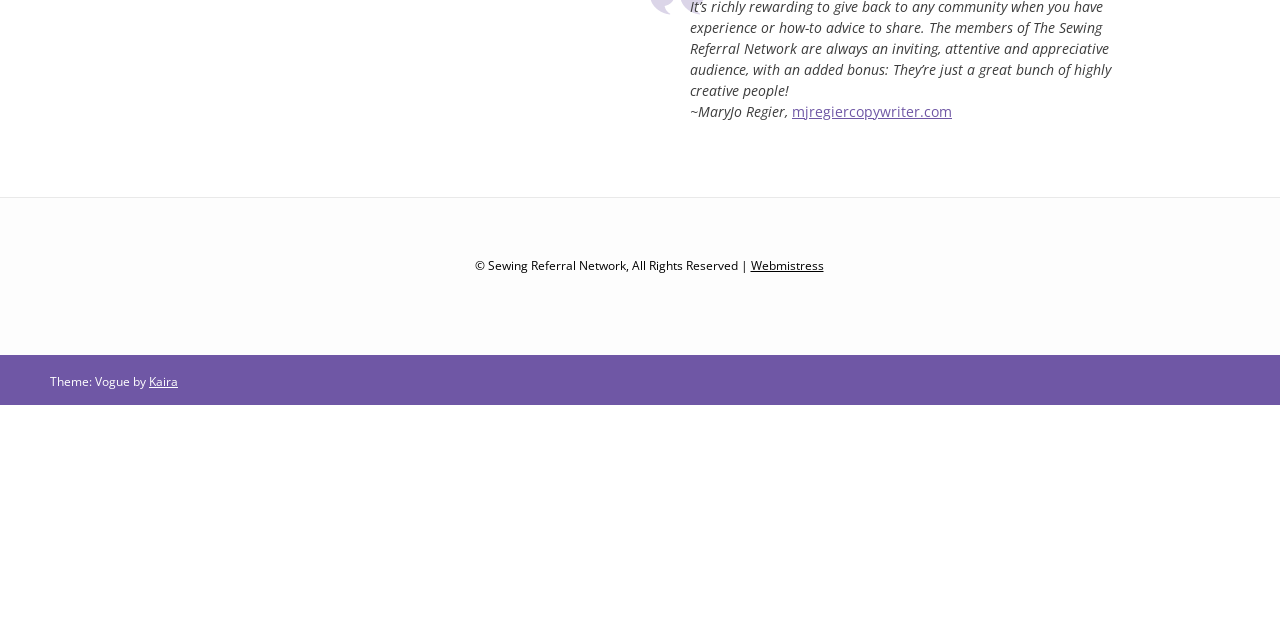Provide the bounding box coordinates in the format (top-left x, top-left y, bottom-right x, bottom-right y). All values are floating point numbers between 0 and 1. Determine the bounding box coordinate of the UI element described as: mjregiercopywriter.com

[0.619, 0.159, 0.744, 0.189]